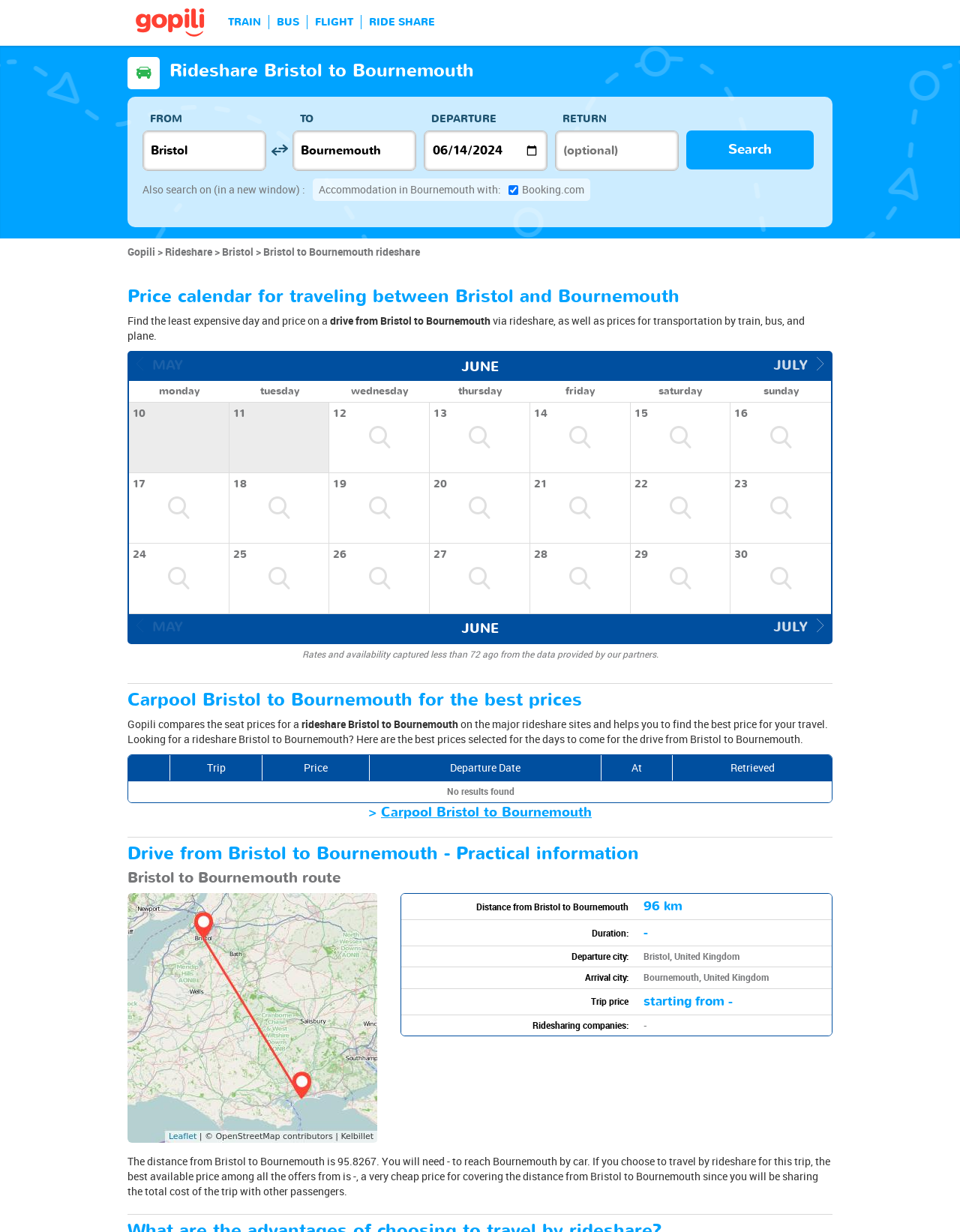Using the webpage screenshot, locate the HTML element that fits the following description and provide its bounding box: "name="return" placeholder="(optional)"".

[0.578, 0.106, 0.707, 0.139]